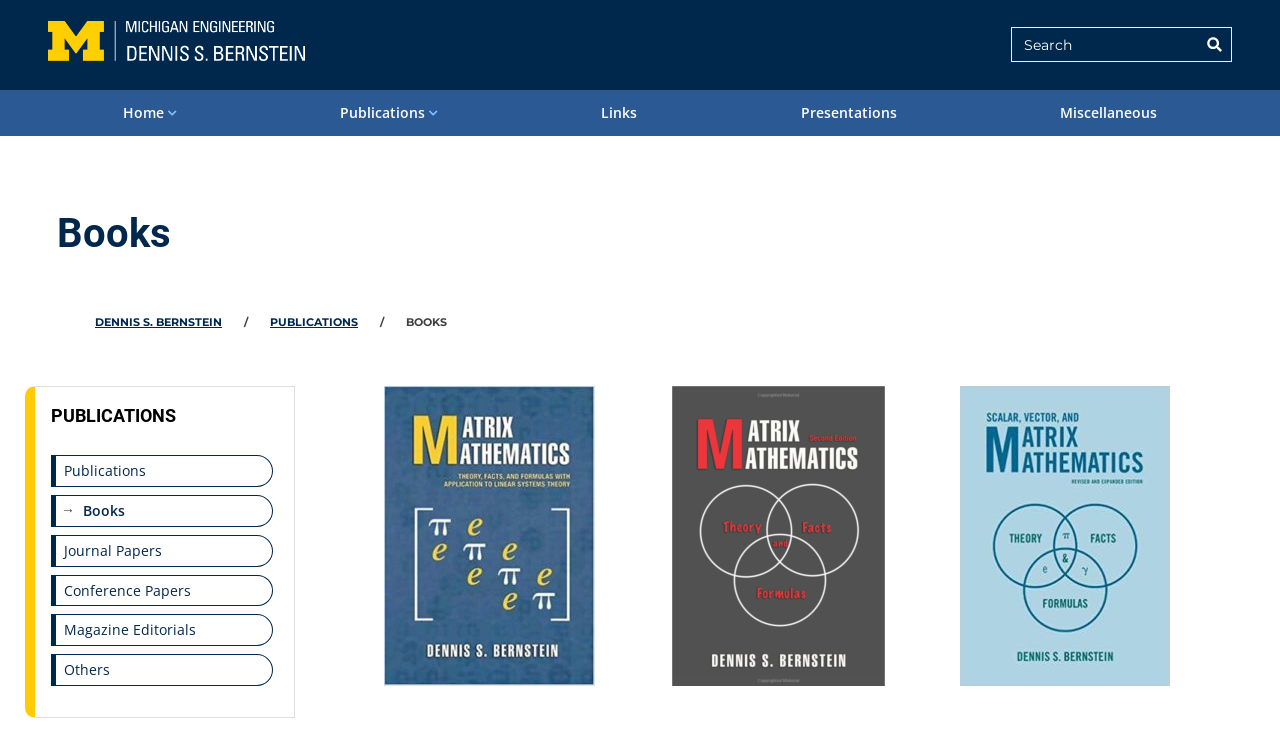Based on the element description, predict the bounding box coordinates (top-left x, top-left y, bottom-right x, bottom-right y) for the UI element in the screenshot: Dennis S. Bernstein

[0.066, 0.431, 0.182, 0.451]